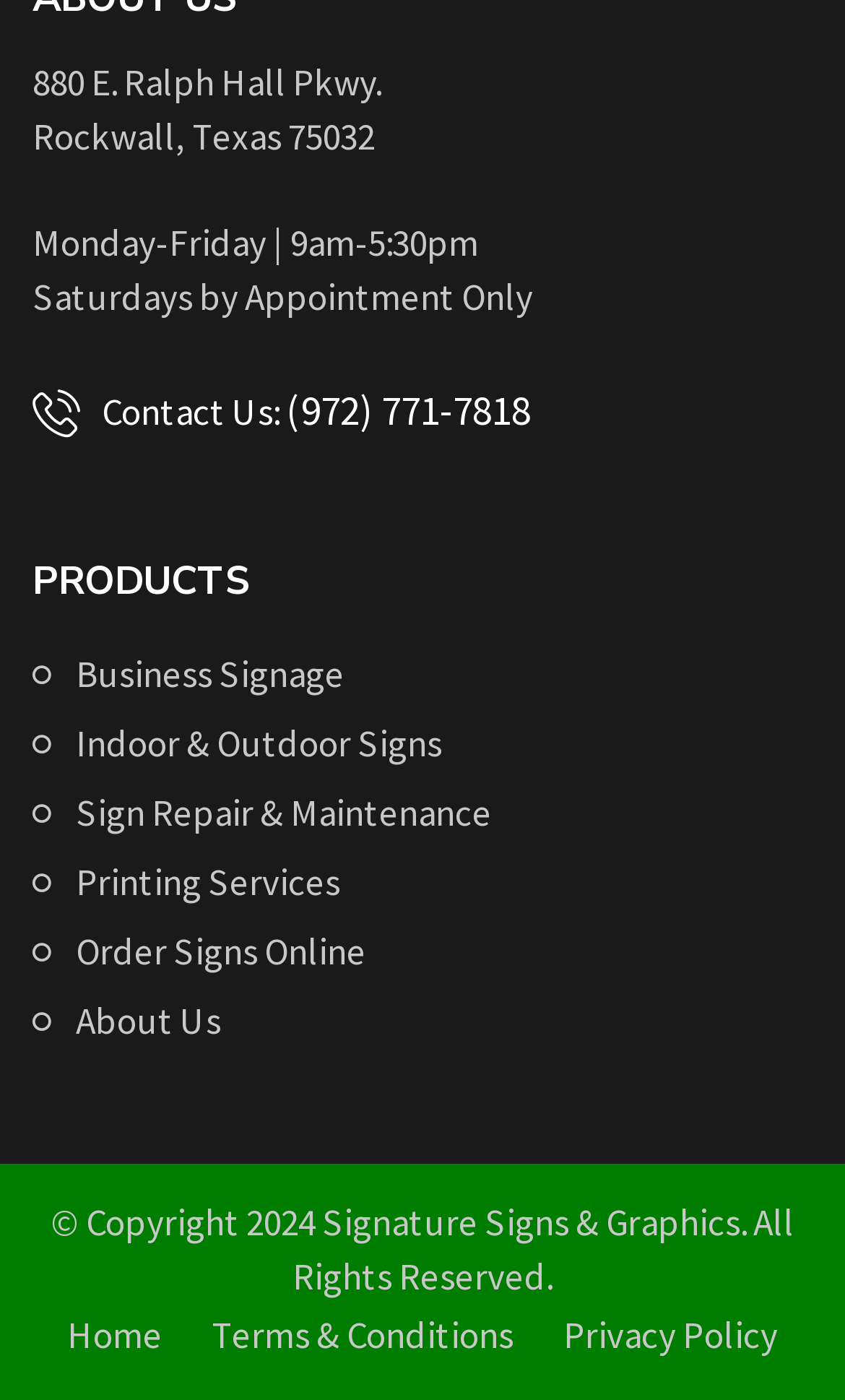Give a one-word or short-phrase answer to the following question: 
What is the copyright year of the website?

2024